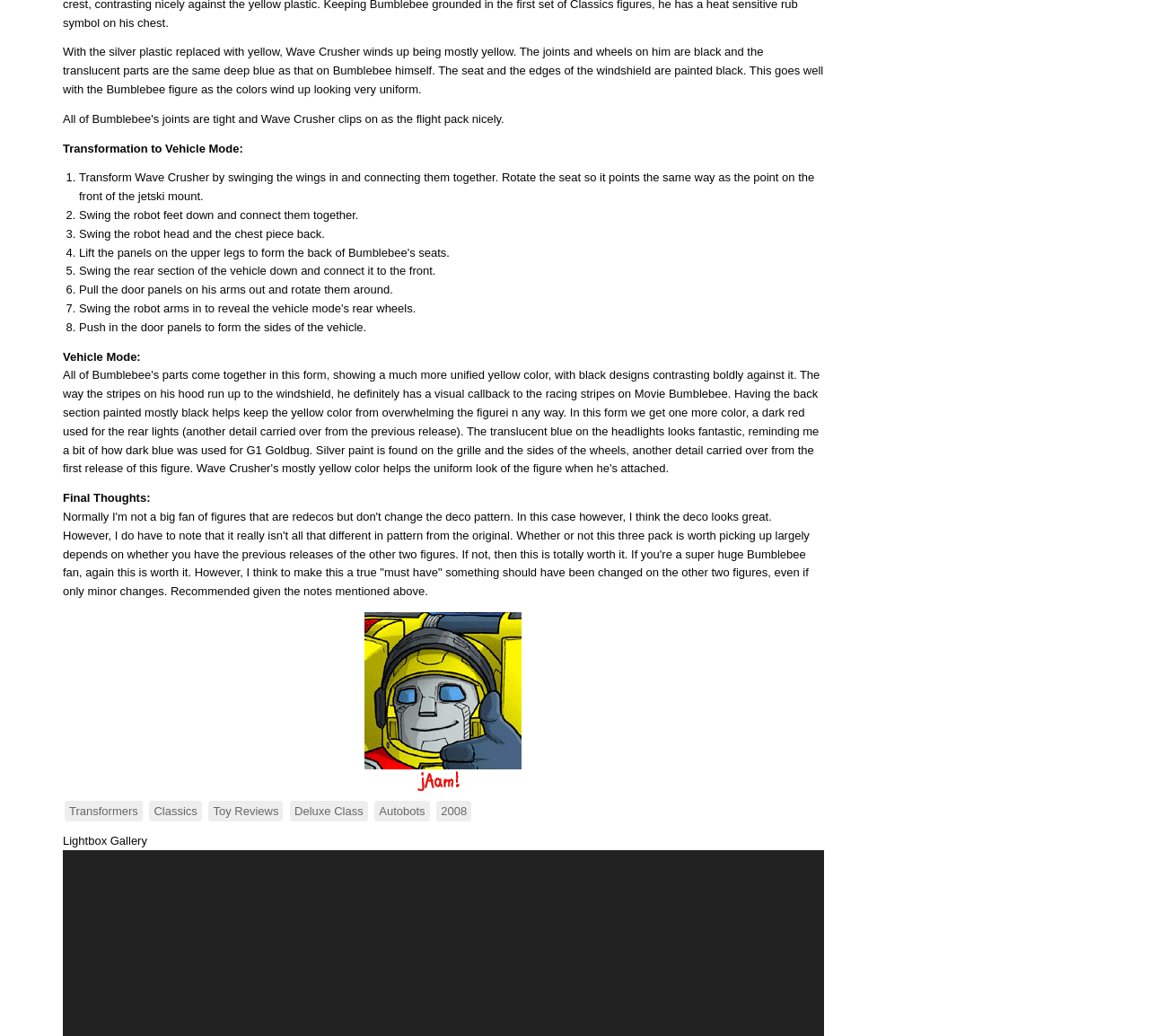Respond with a single word or phrase for the following question: 
How many steps are there to transform Wave Crusher to Vehicle Mode?

8